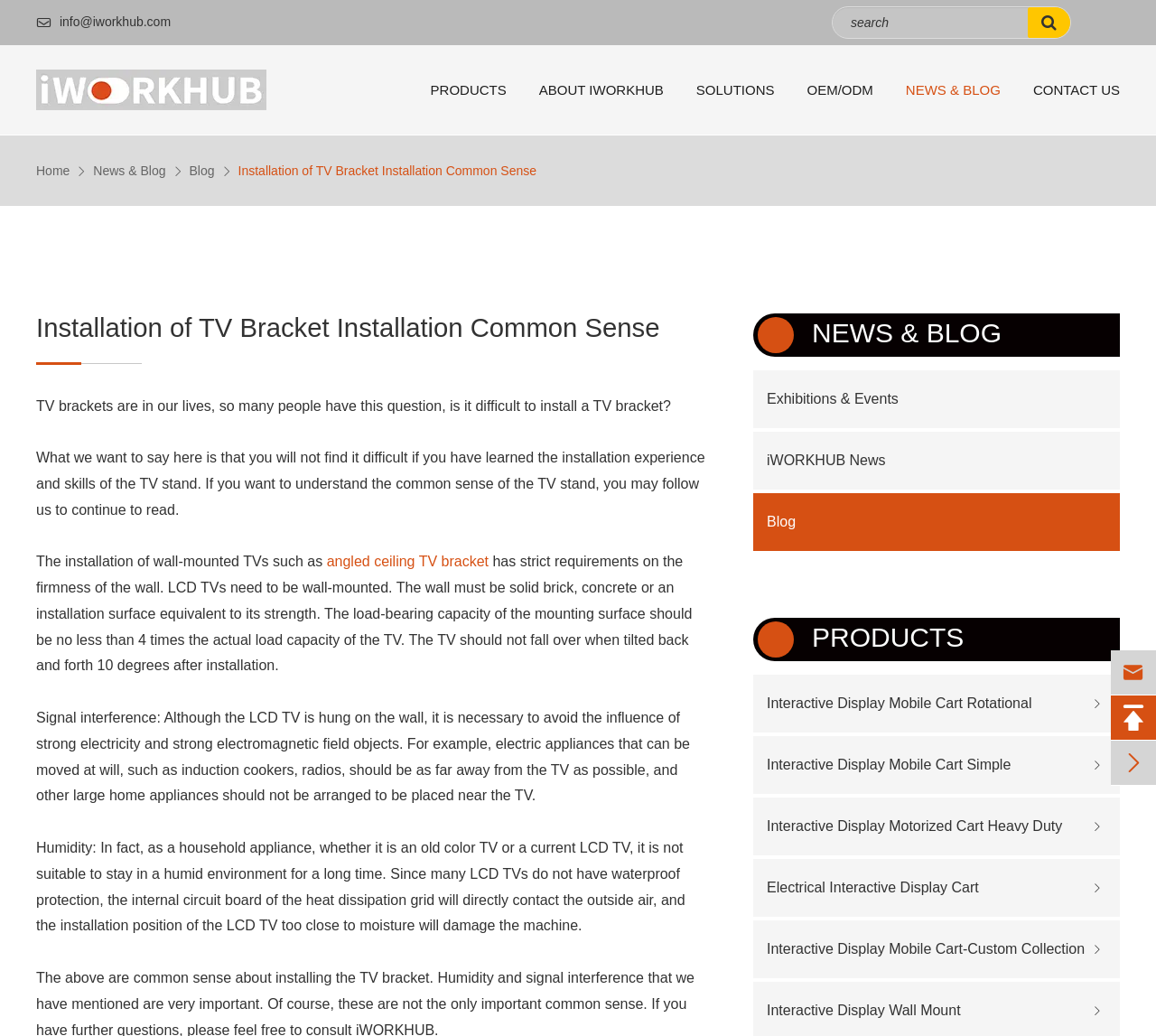Please identify the primary heading of the webpage and give its text content.

Installation of TV Bracket Installation Common Sense